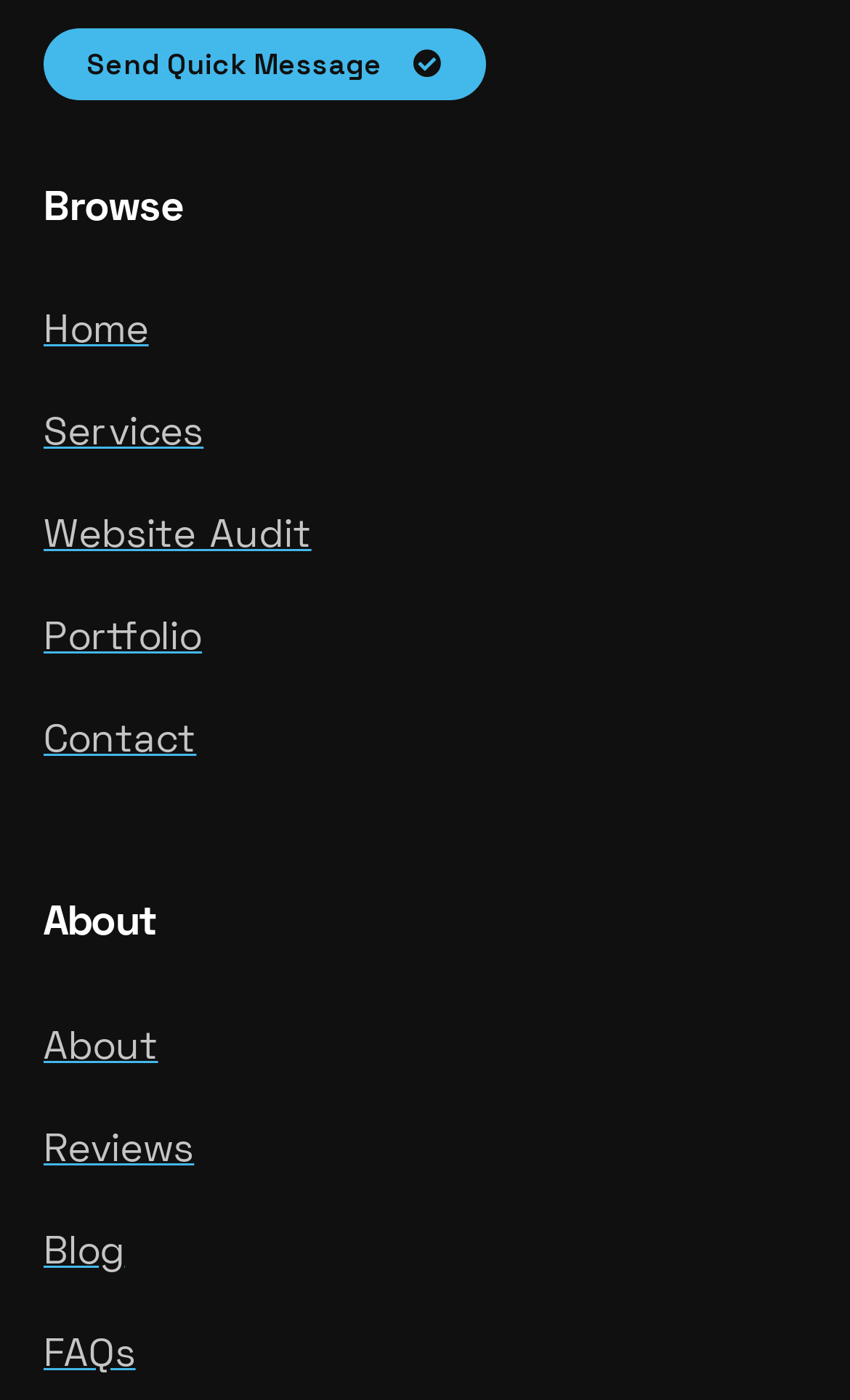Specify the bounding box coordinates of the region I need to click to perform the following instruction: "Browse the website". The coordinates must be four float numbers in the range of 0 to 1, i.e., [left, top, right, bottom].

[0.051, 0.133, 0.949, 0.169]